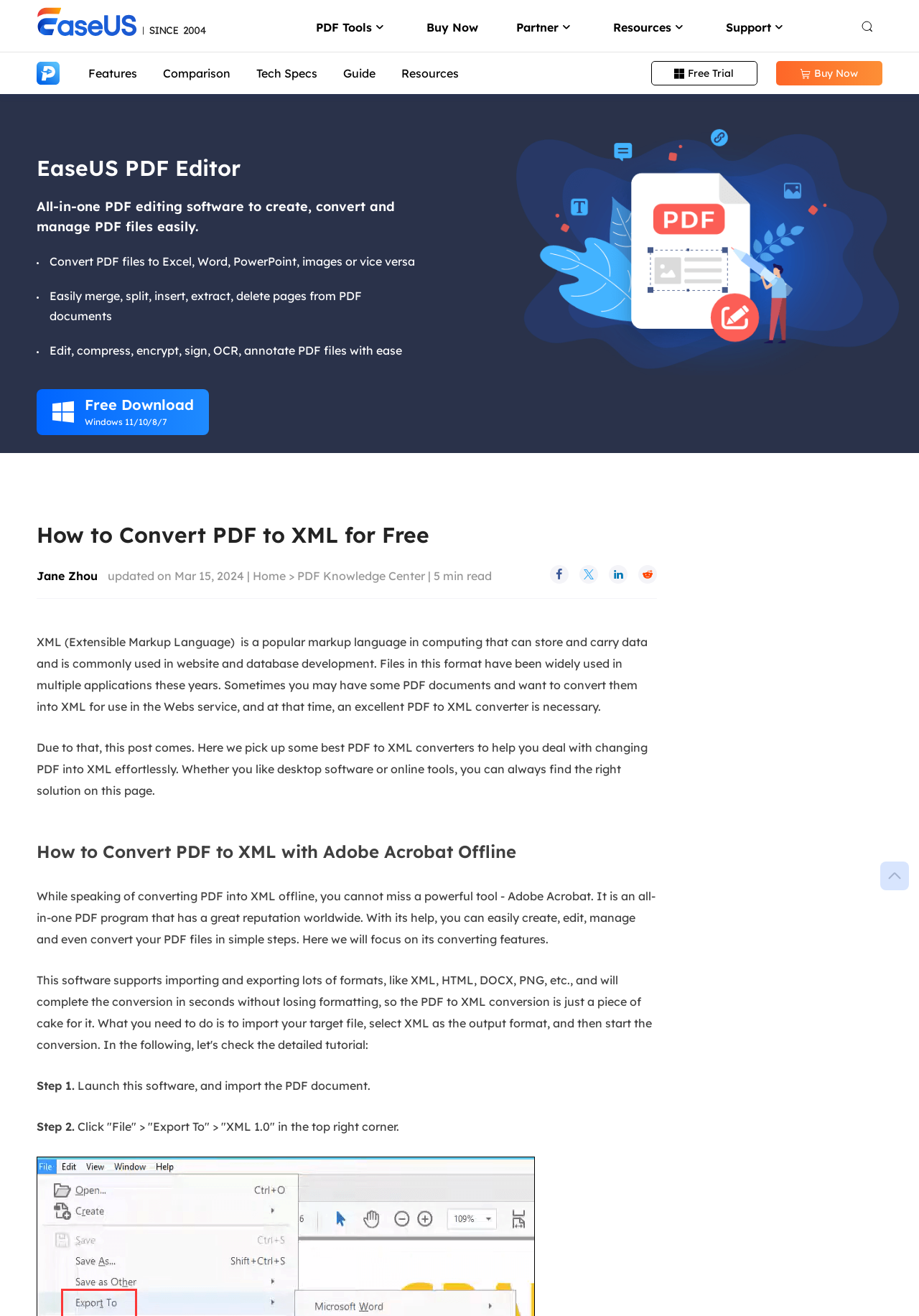Create a full and detailed caption for the entire webpage.

This webpage is about converting PDF files to XML format for free. At the top, there is a navigation menu with links to "PDF Tools", "Partner", "Resources", and "Support". Below the menu, there are several links to related topics, including "Change PDF Page Size", "Remove Signature from PDF", and "Convert EPUB to PDF".

The main content of the page is divided into sections. The first section introduces the EaseUS PDF Editor, an all-in-one PDF editing software that can create, convert, and manage PDF files easily. There is a brief description of the software's features, including converting PDF files to Excel, Word, PowerPoint, images, or vice versa, and editing, compressing, encrypting, signing, OCR, and annotating PDF files.

The next section is titled "How to Convert PDF to XML for Free" and provides an overview of the process. Below this title, there is a brief introduction to XML and its uses, followed by a description of the purpose of the post, which is to provide some best PDF to XML converters to help users convert PDF files to XML effortlessly.

The following section is titled "How to Convert PDF to XML with Adobe Acrobat Offline" and provides a step-by-step guide on how to use Adobe Acrobat to convert PDF files to XML offline. The guide includes two steps: launching the software and importing the PDF document, and clicking "File" > "Export To" > "XML 1.0" to export the file in XML format.

Throughout the page, there are several links to related topics, including "Free Trial" and "Buy Now" buttons, as well as links to other resources, such as "PDF Knowledge Center" and "Home". There are also several icons and images, including a PDF editor resource image and a few social media icons.